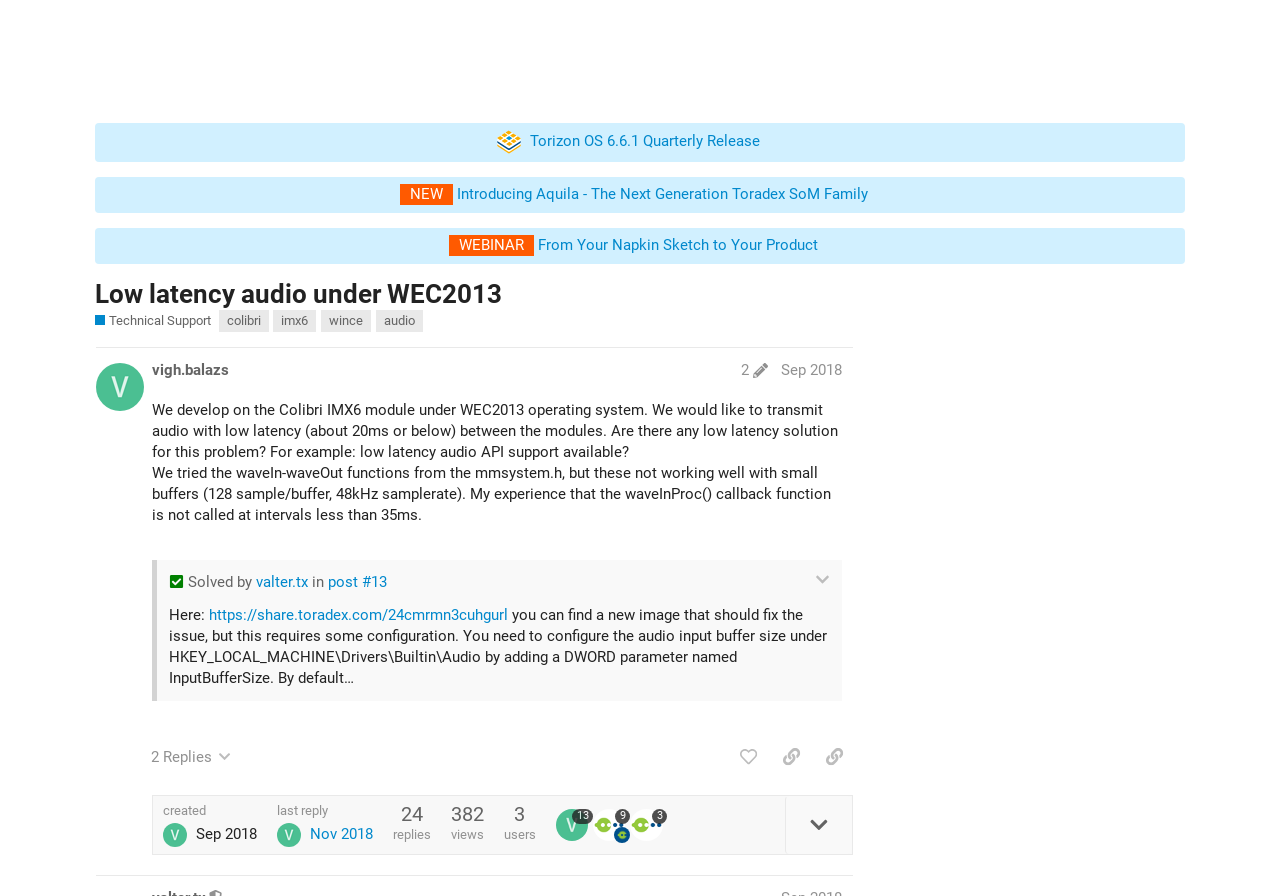Determine the bounding box coordinates of the clickable element necessary to fulfill the instruction: "Search for something". Provide the coordinates as four float numbers within the 0 to 1 range, i.e., [left, top, right, bottom].

[0.847, 0.032, 0.881, 0.08]